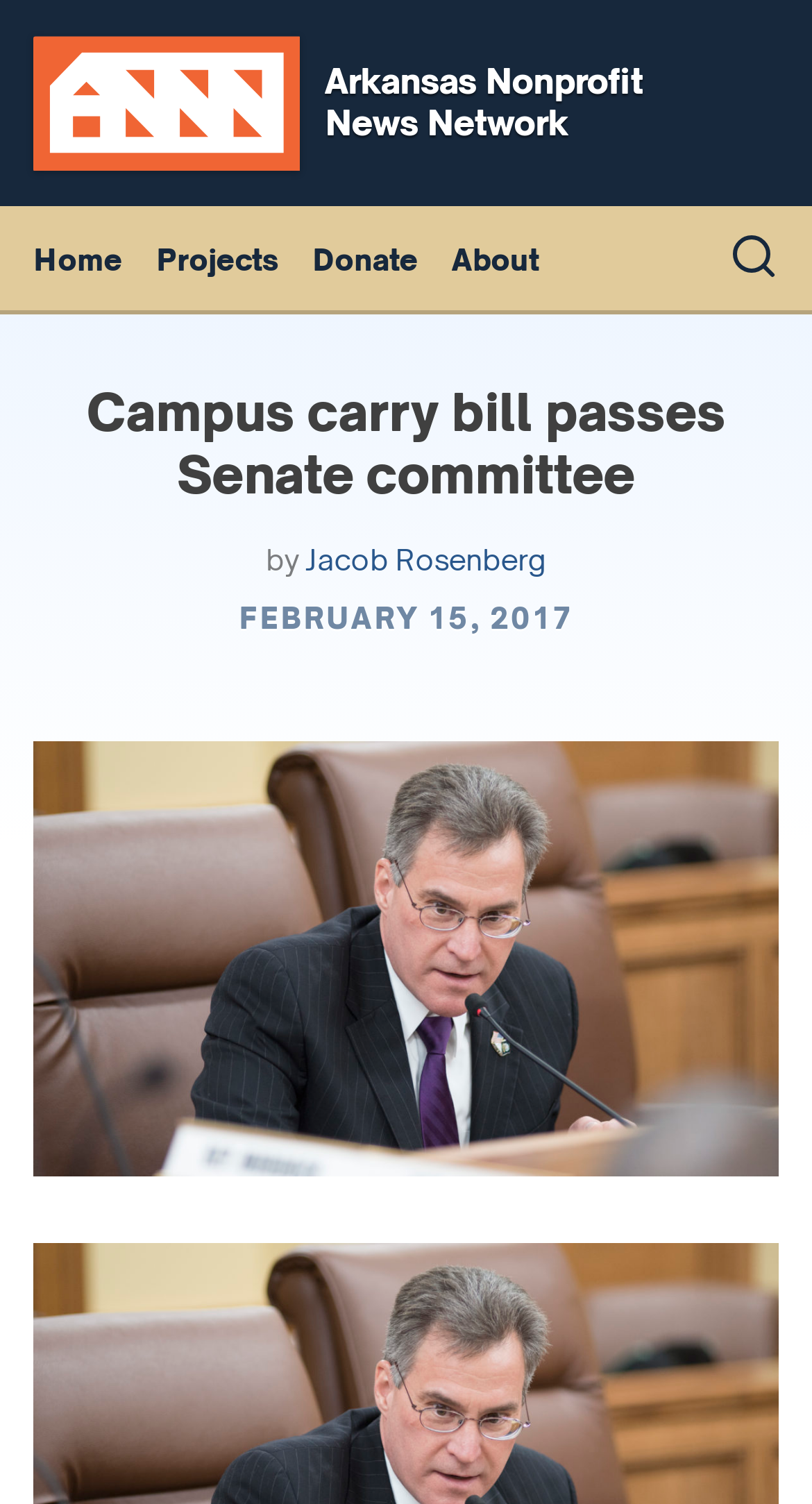What is the name of the news network?
Please provide a detailed and comprehensive answer to the question.

The answer can be found by looking at the top-left corner of the webpage, where the logo and name of the news network are displayed.